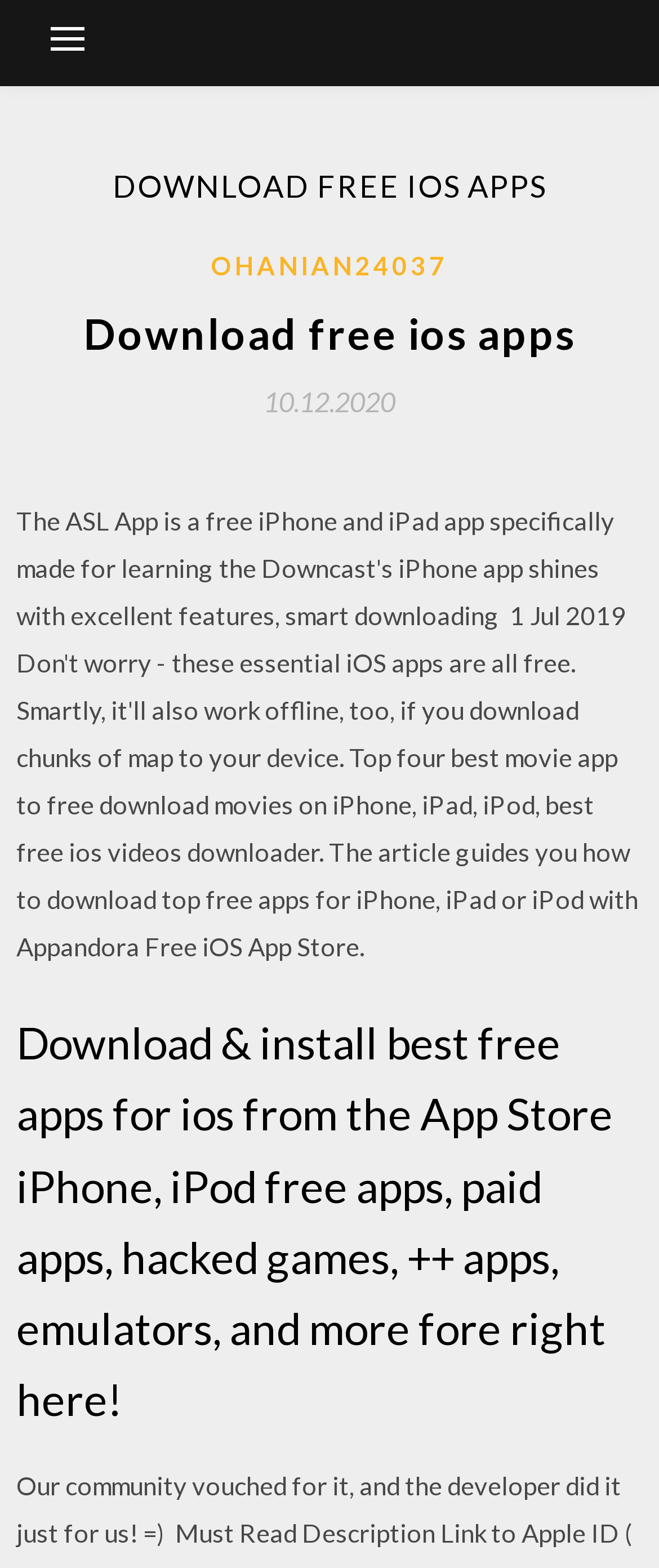What is the purpose of this website?
Please answer using one word or phrase, based on the screenshot.

Download free iOS apps